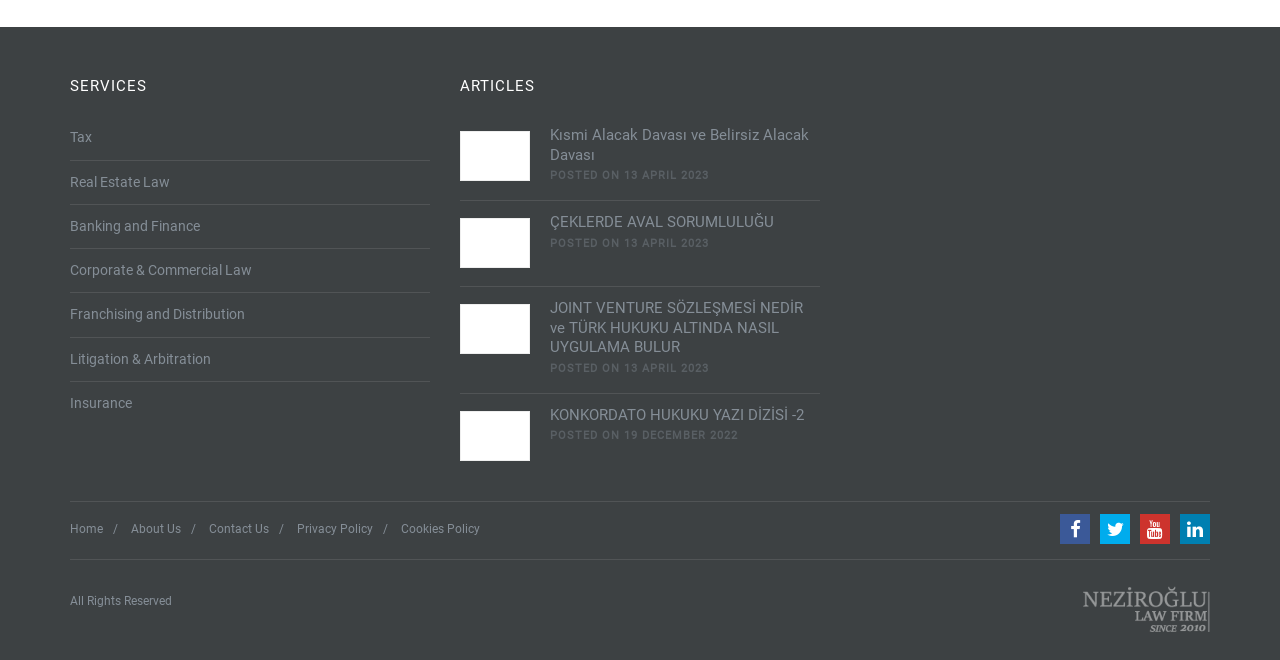Determine the bounding box for the described UI element: "parent_node: HOME".

None